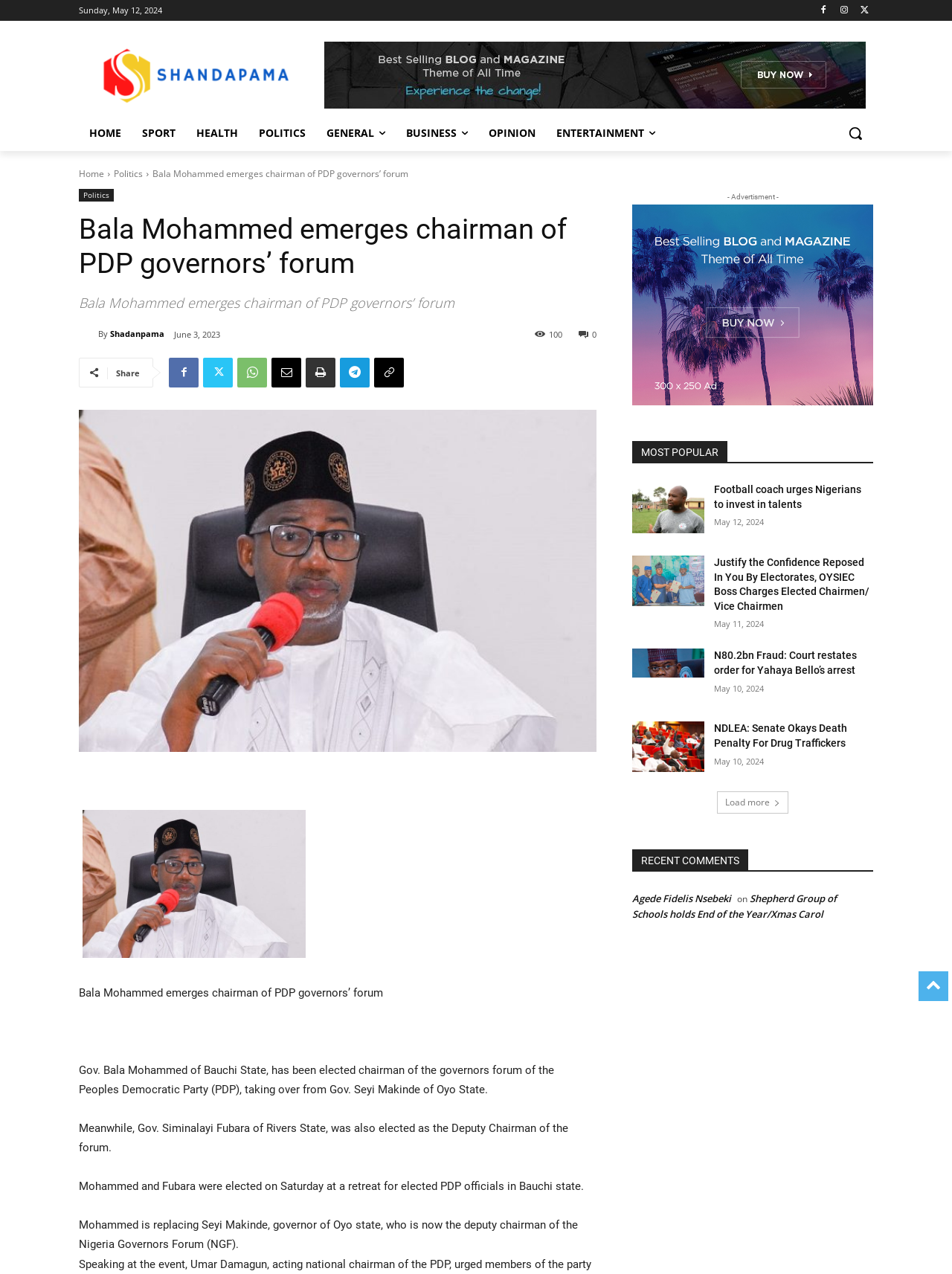Determine the bounding box coordinates of the region to click in order to accomplish the following instruction: "Read the 'MOST POPULAR' news". Provide the coordinates as four float numbers between 0 and 1, specifically [left, top, right, bottom].

[0.664, 0.346, 0.917, 0.364]